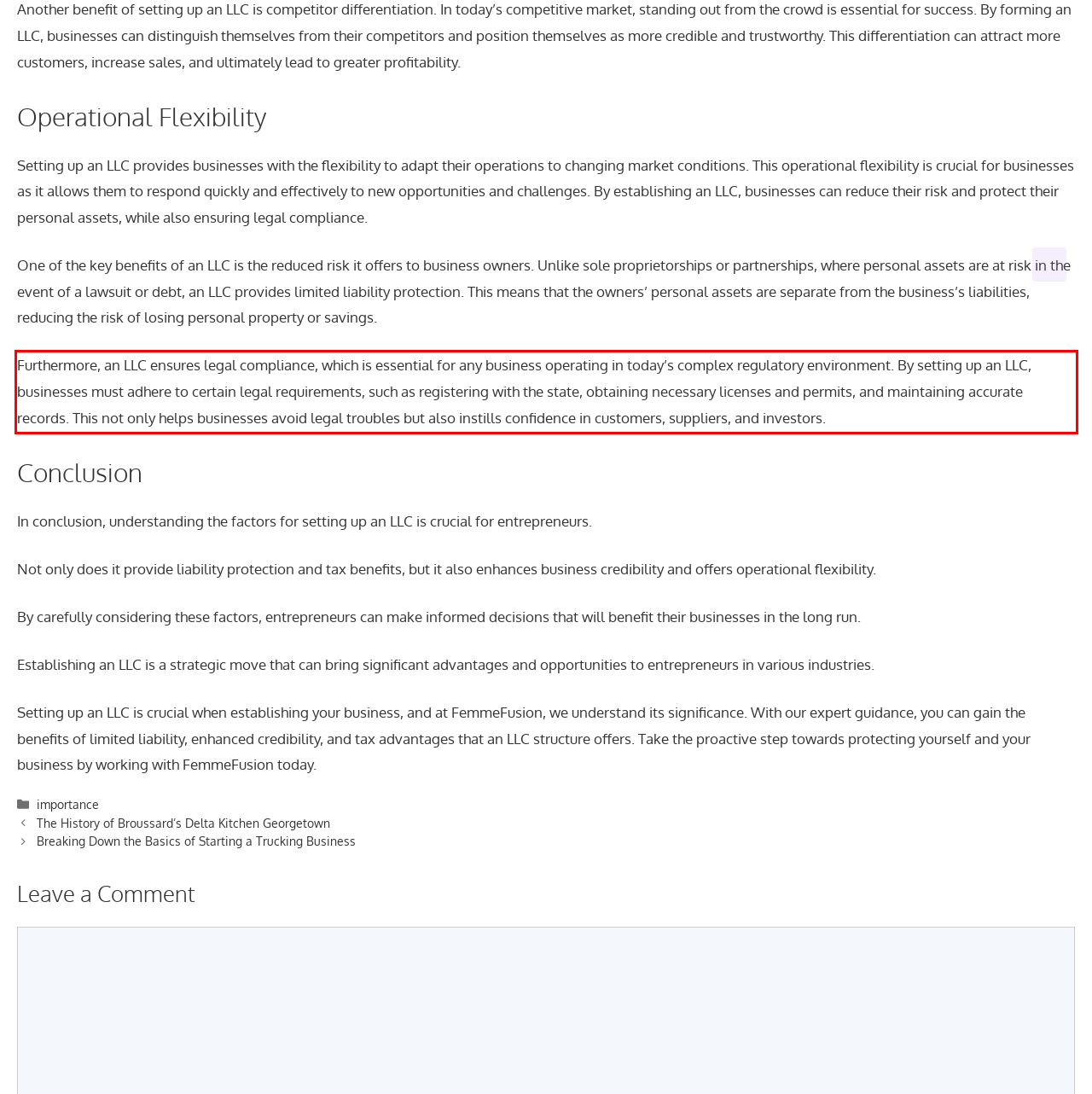You are provided with a screenshot of a webpage that includes a UI element enclosed in a red rectangle. Extract the text content inside this red rectangle.

Furthermore, an LLC ensures legal compliance, which is essential for any business operating in today’s complex regulatory environment. By setting up an LLC, businesses must adhere to certain legal requirements, such as registering with the state, obtaining necessary licenses and permits, and maintaining accurate records. This not only helps businesses avoid legal troubles but also instills confidence in customers, suppliers, and investors.